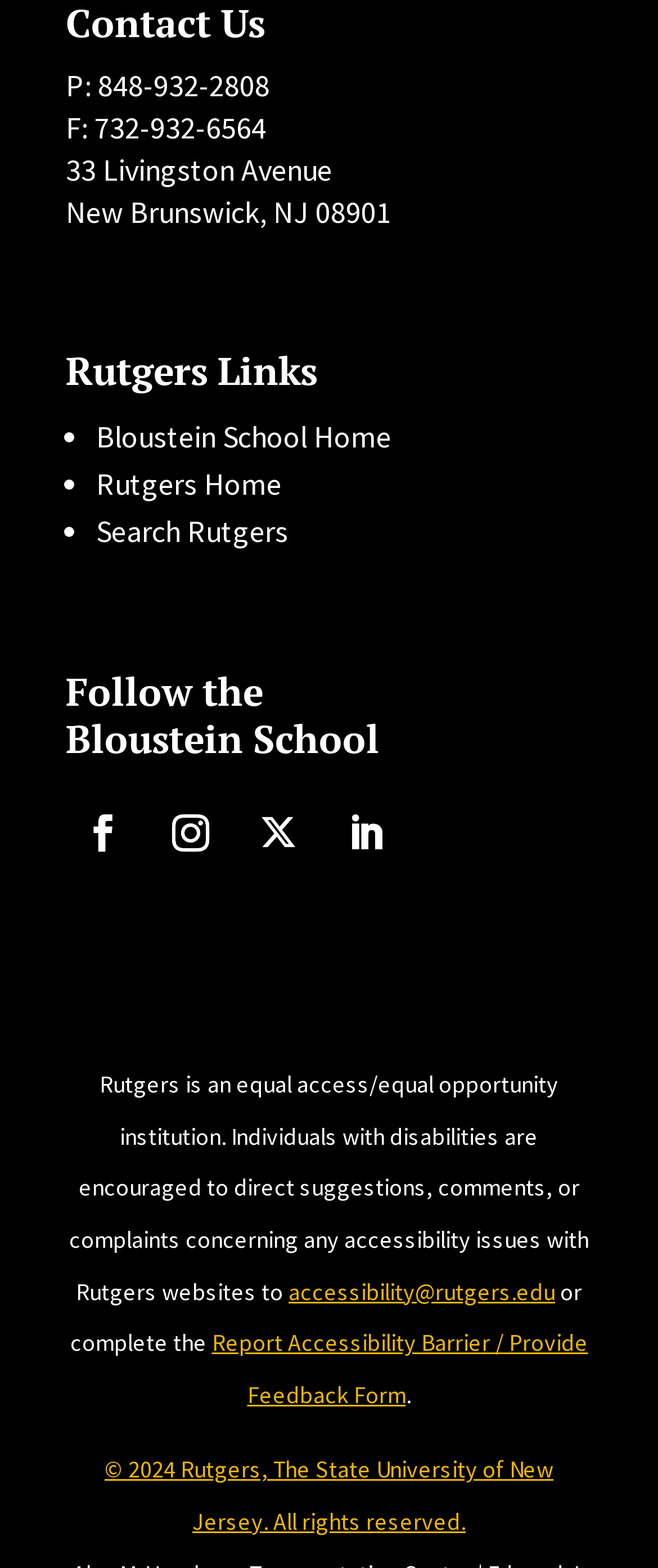Determine the bounding box coordinates of the section to be clicked to follow the instruction: "Contact accessibility@rutgers.edu". The coordinates should be given as four float numbers between 0 and 1, formatted as [left, top, right, bottom].

[0.438, 0.814, 0.844, 0.833]